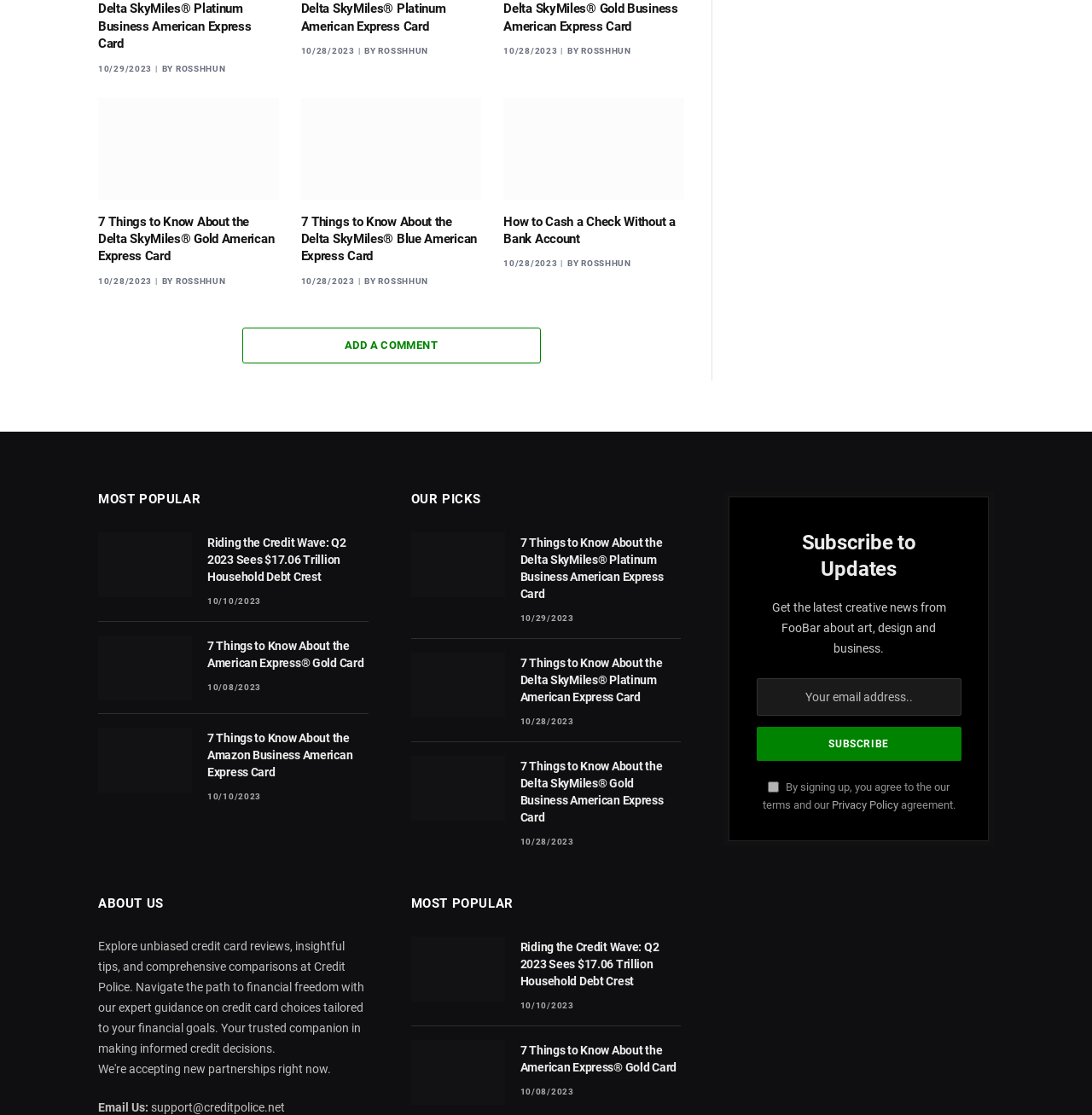Please determine the bounding box coordinates of the clickable area required to carry out the following instruction: "View the article '7 Things to Know About the Delta SkyMiles® Gold American Express Card'". The coordinates must be four float numbers between 0 and 1, represented as [left, top, right, bottom].

[0.09, 0.088, 0.255, 0.179]